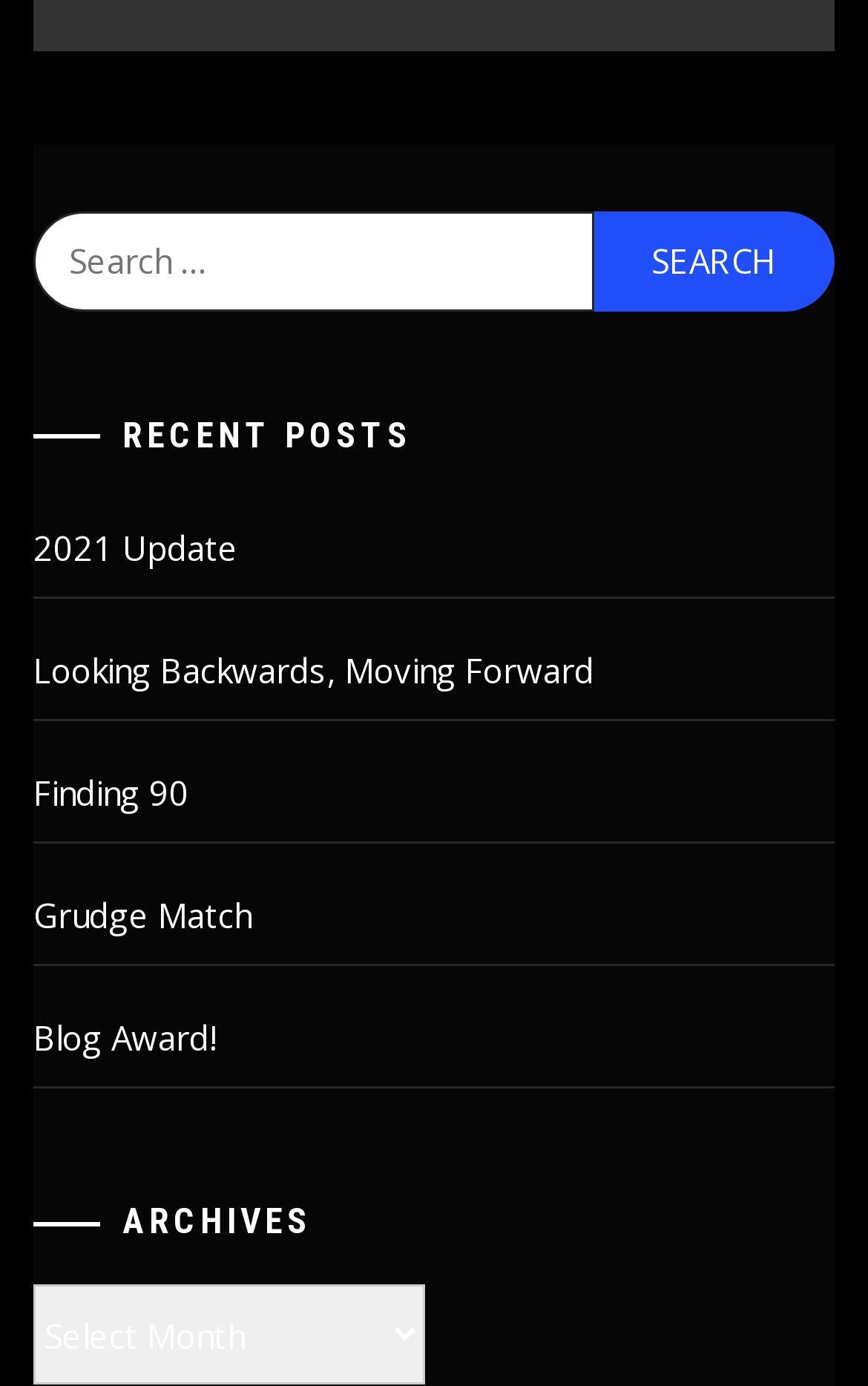Determine the bounding box coordinates for the HTML element mentioned in the following description: "Grudge Match". The coordinates should be a list of four floats ranging from 0 to 1, represented as [left, top, right, bottom].

[0.038, 0.624, 0.962, 0.697]